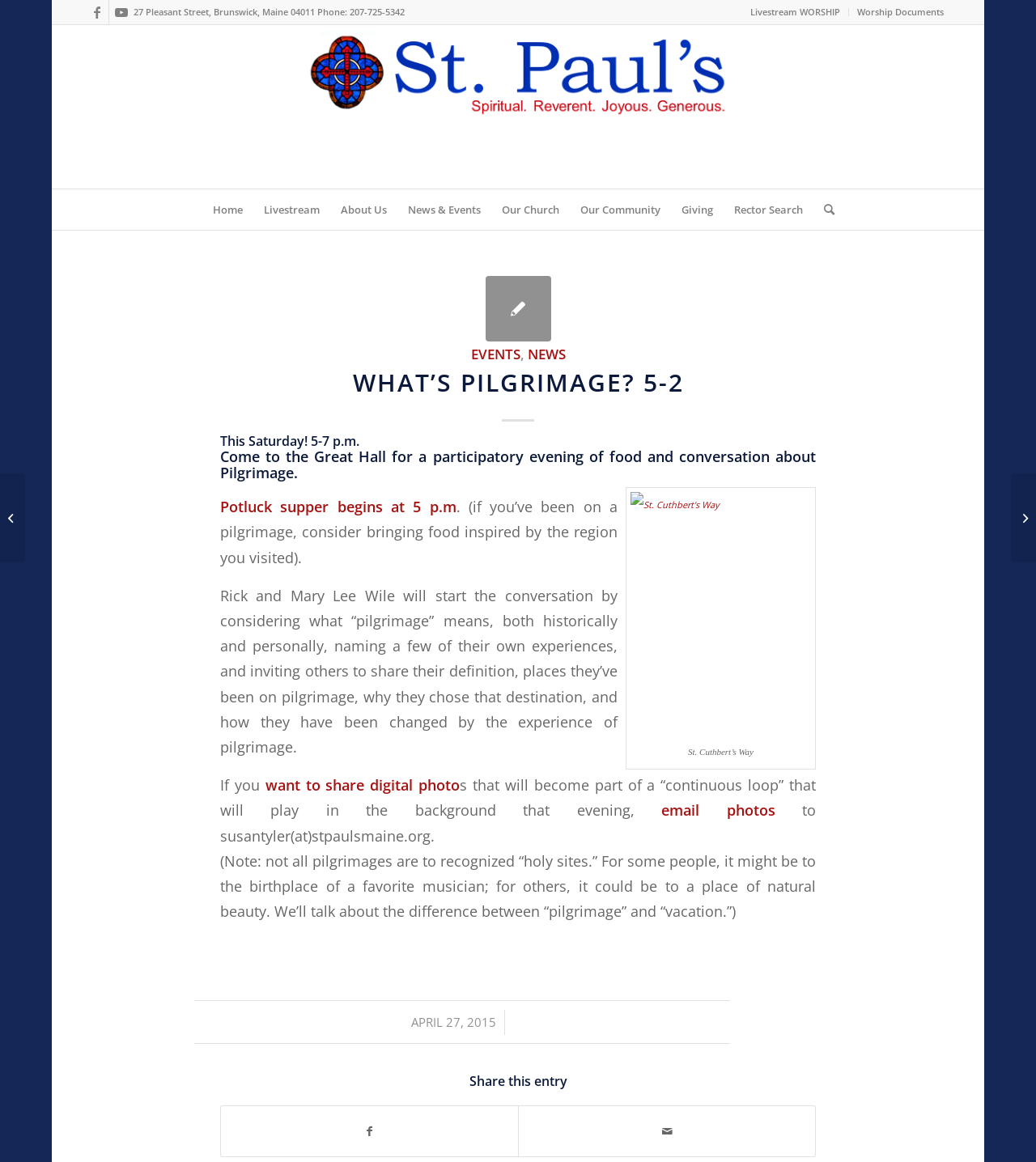Provide an in-depth description of the elements and layout of the webpage.

This webpage is about St. Paul's Episcopal Church, with a focus on an upcoming event called "What's Pilgrimage? 5-2". At the top of the page, there are links to Facebook and Youtube, as well as a link to livestream worship and worship documents. Below this, there is a section with the church's address and phone number, followed by a link to the church's homepage and an image of the church.

The main content of the page is about the "What's Pilgrimage? 5-2" event, which is taking place on a Saturday from 5-7 pm at the Great Hall. The event is described as a participatory evening of food and conversation about pilgrimage, with a potluck supper starting at 5 pm. There are also links to related events and news articles.

On the left side of the page, there is a navigation menu with links to different sections of the website, including Home, Livestream, About Us, News & Events, Our Church, Our Community, Giving, and Rector Search. Below this menu, there is a section with a heading "WHAT'S PILGRIMAGE? 5-2" and a series of links to related events and news articles.

The main content of the page is divided into several sections, including a description of the event, information about sharing digital photos, and a note about the difference between "pilgrimage" and "vacation". There is also a section with a time stamp and a link to share the entry on Facebook or by mail.

At the bottom of the page, there are two links to other events, including a movie night and a sermon.